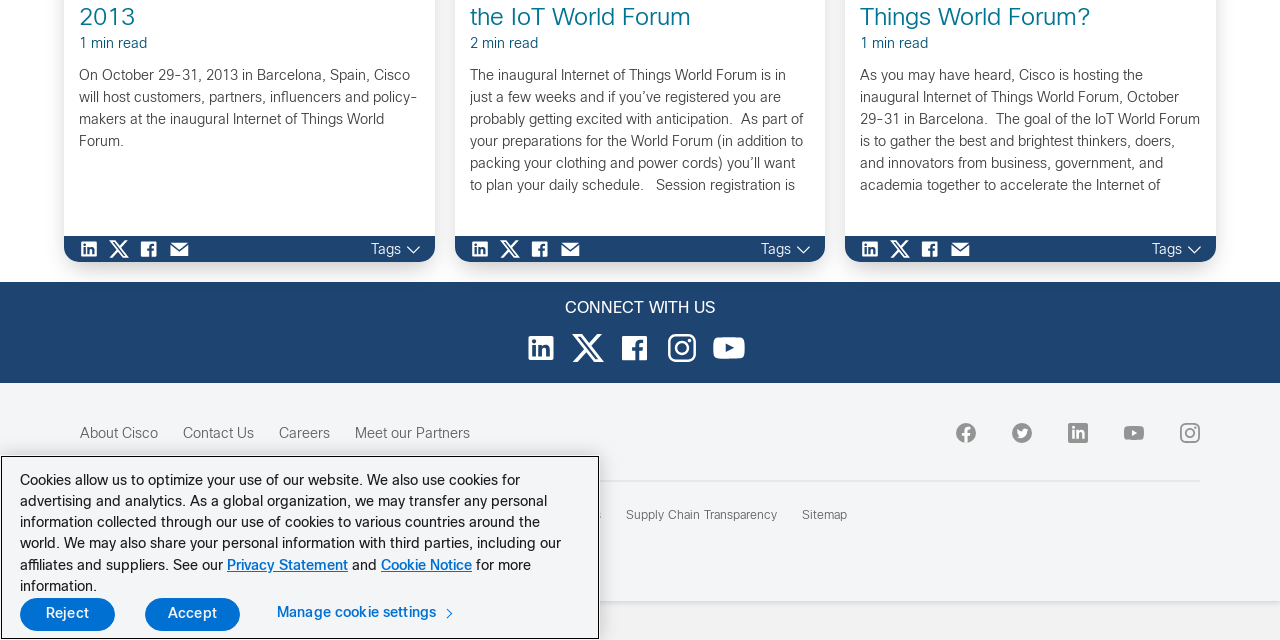Locate and provide the bounding box coordinates for the HTML element that matches this description: "Privacy Statement".

[0.268, 0.796, 0.347, 0.815]